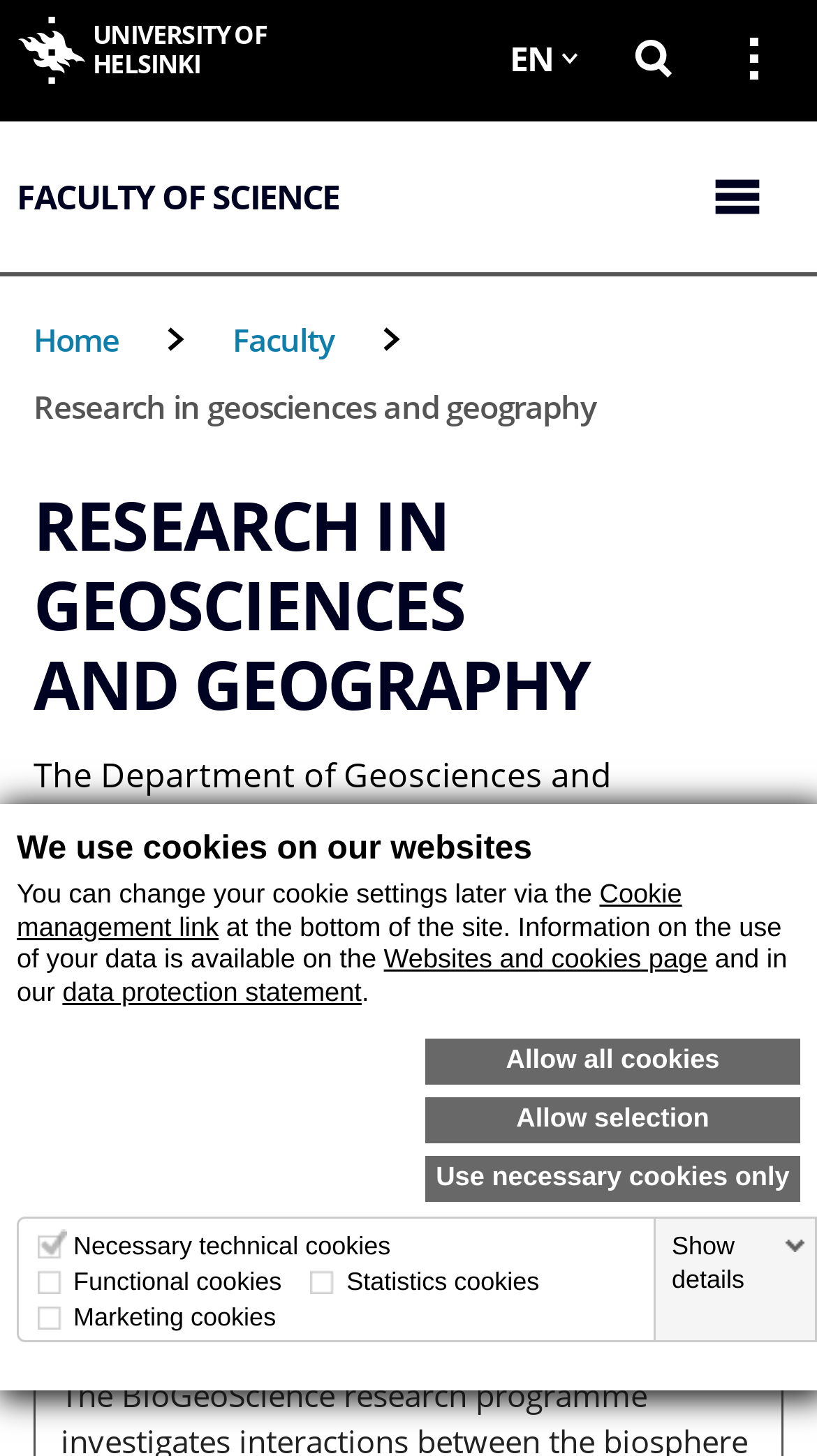Given the description "Websites and cookies page", determine the bounding box of the corresponding UI element.

[0.47, 0.649, 0.866, 0.669]